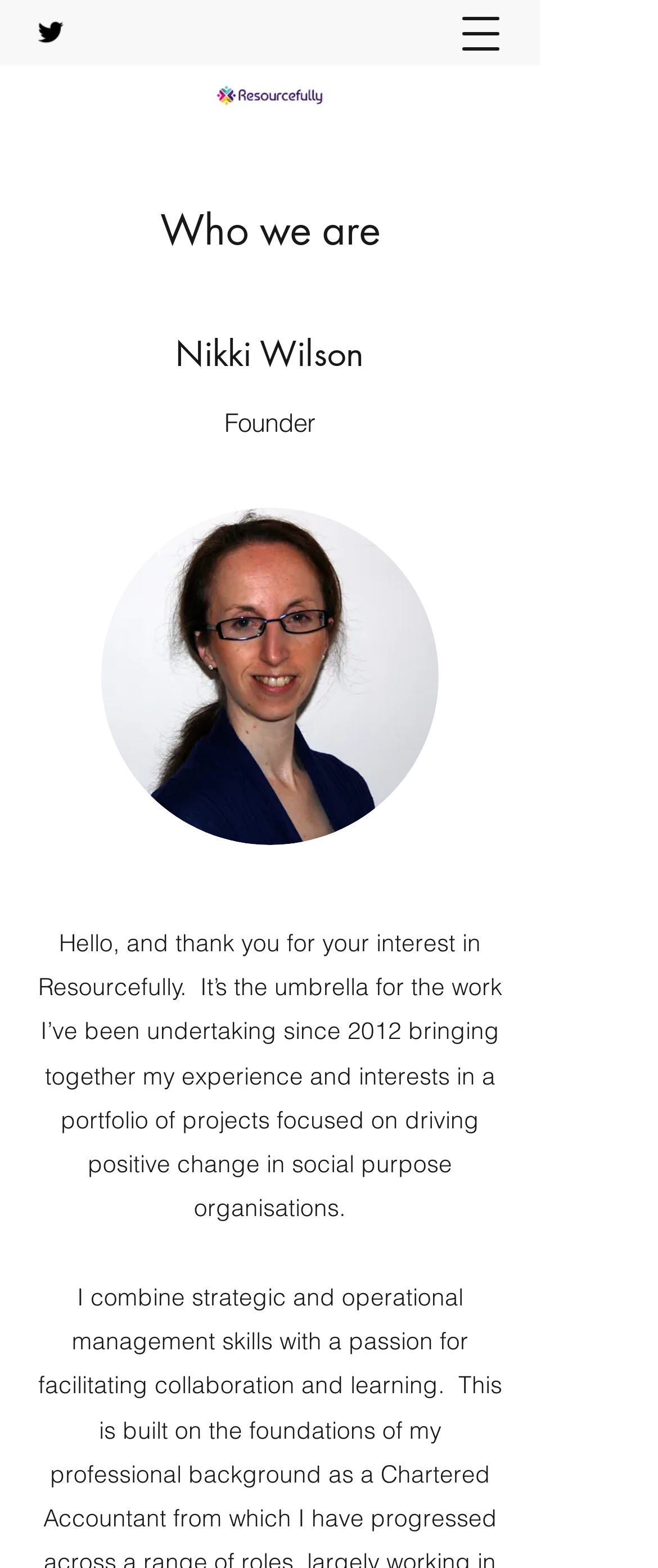Please provide a one-word or short phrase answer to the question:
What is the image on the webpage?

LinkedIn profile picture